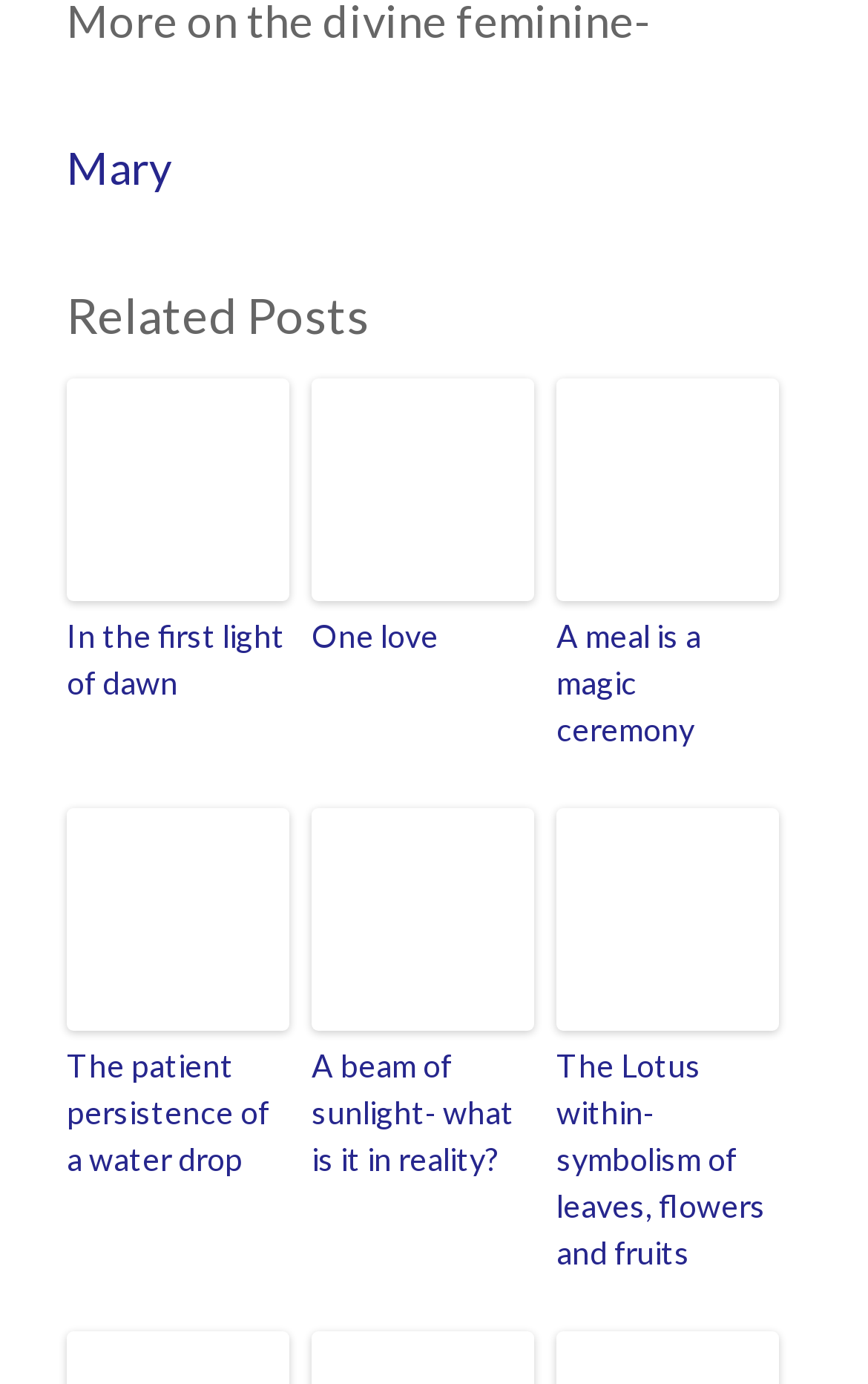Based on the description "alt="Cinejoia"", find the bounding box of the specified UI element.

None